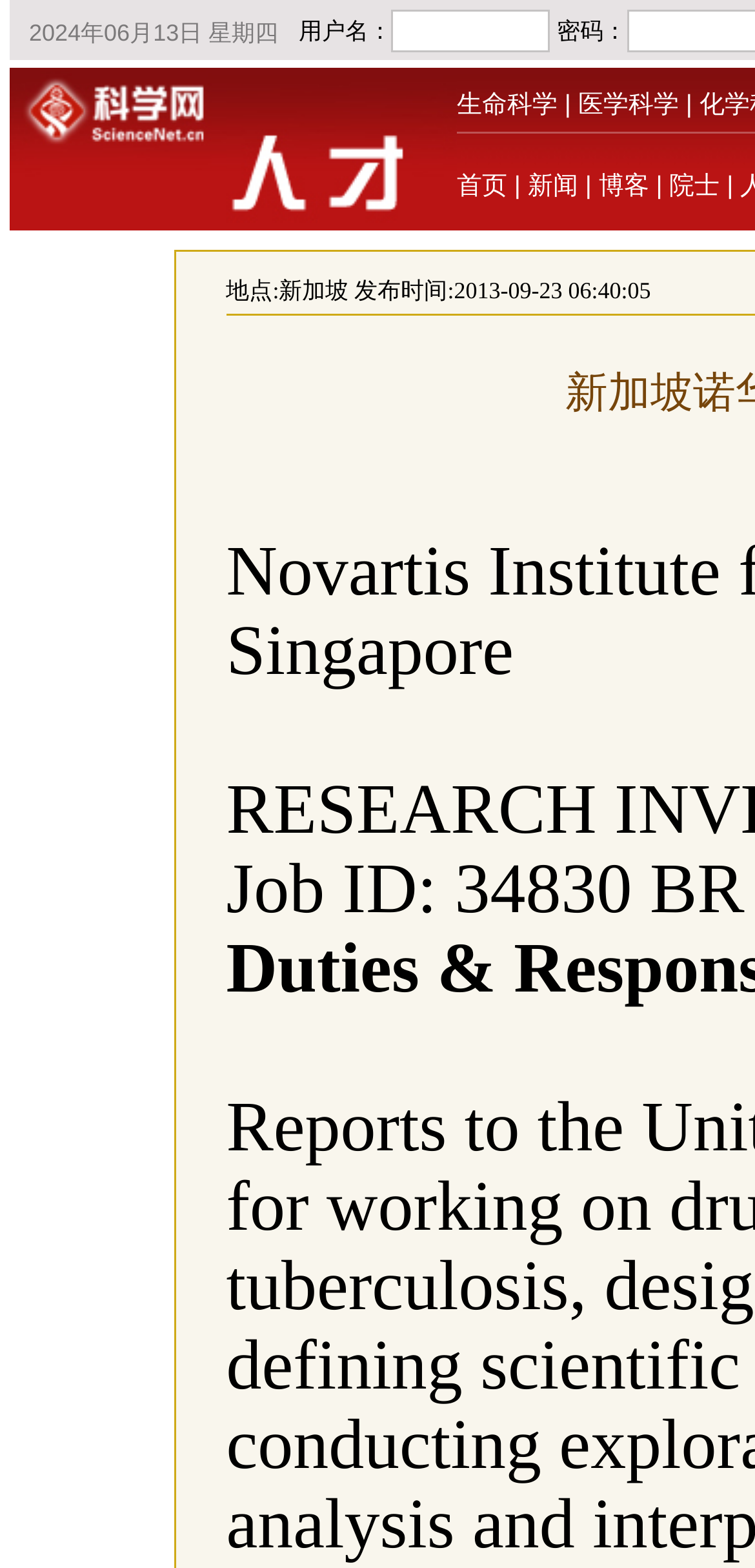Answer this question in one word or a short phrase: What is the category of '生命科学'?

Life Science